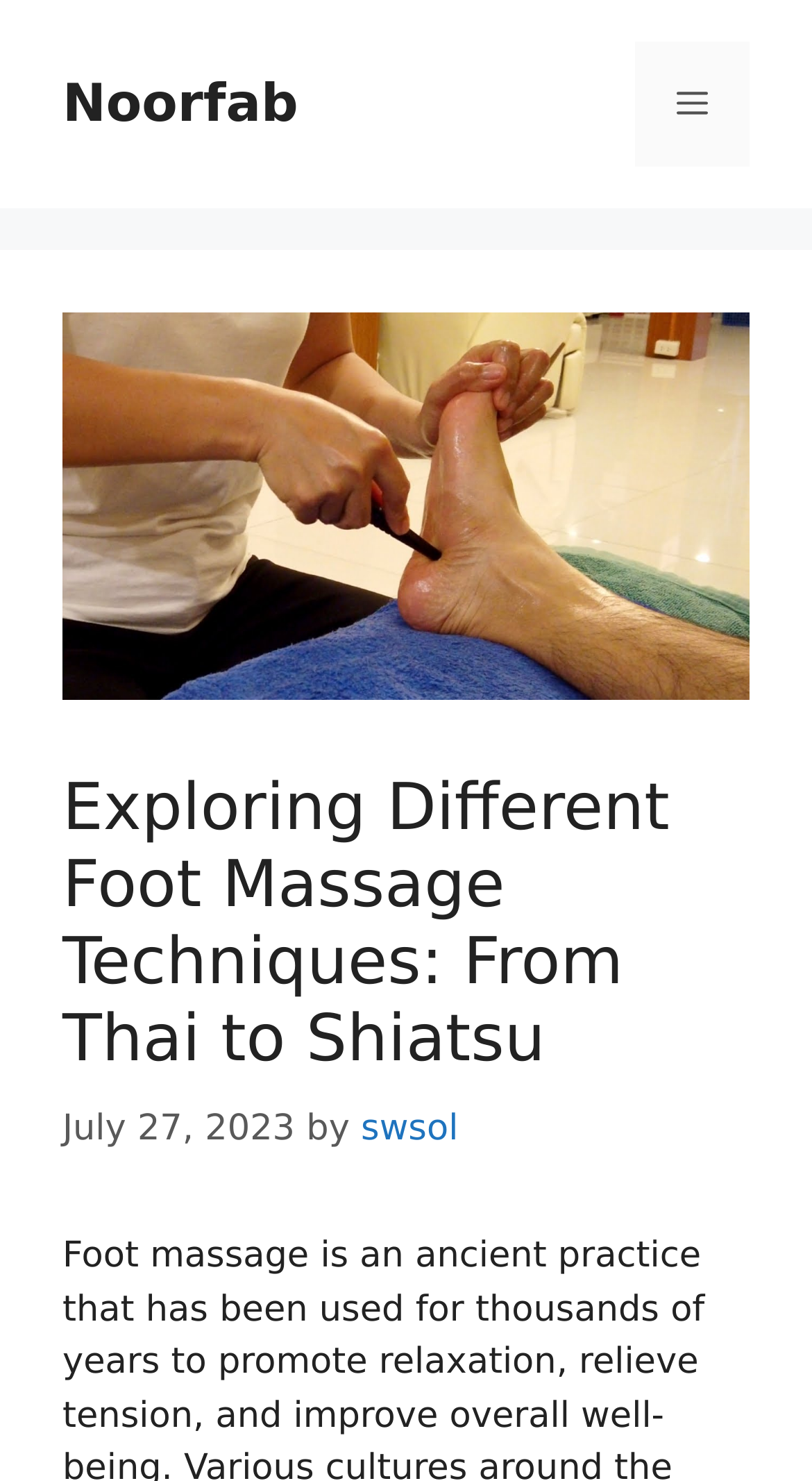Answer the question in one word or a short phrase:
What is the name of the website?

Noorfab